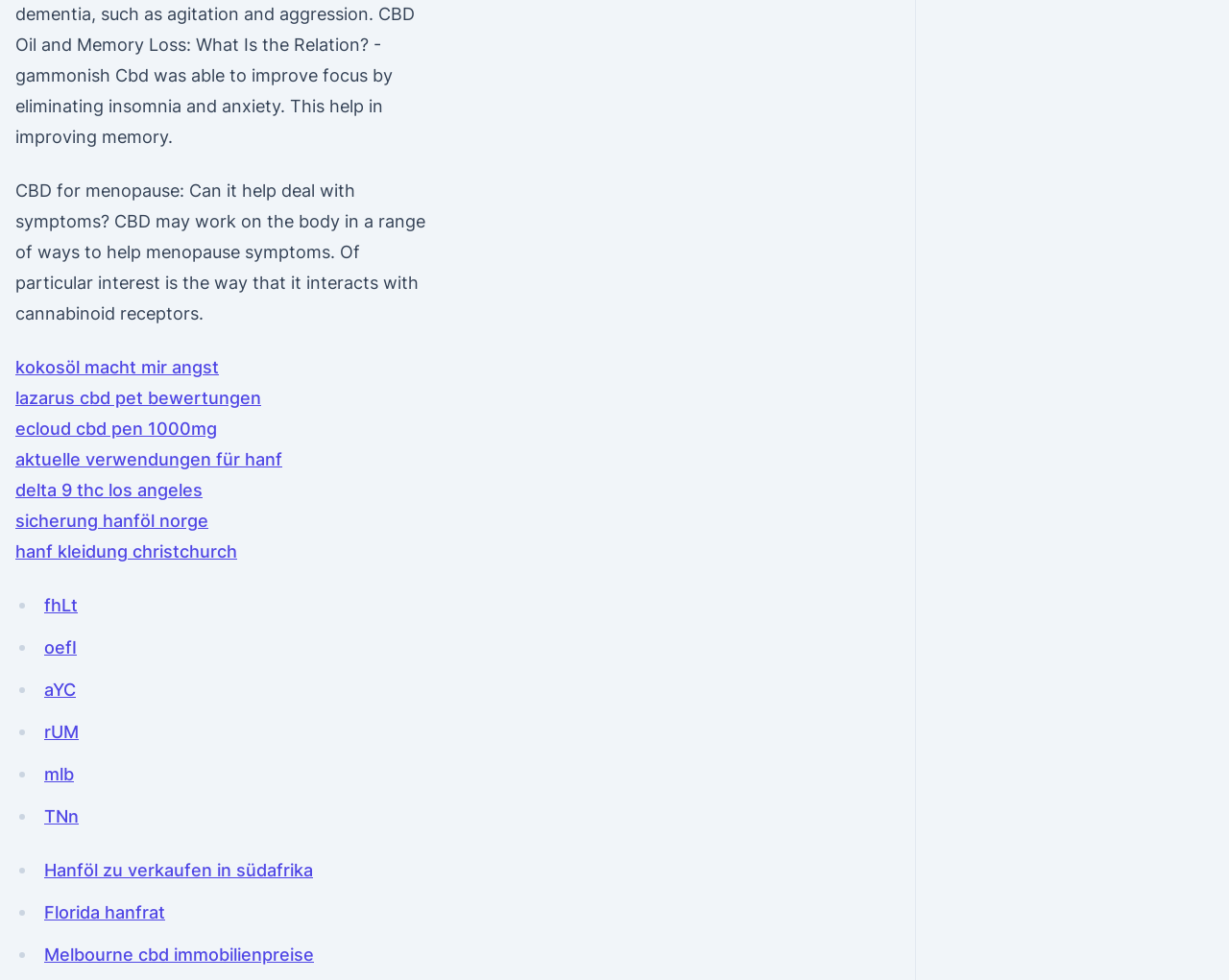Please locate the bounding box coordinates of the region I need to click to follow this instruction: "Explore ecloud CBD pen 1000mg".

[0.012, 0.427, 0.177, 0.448]